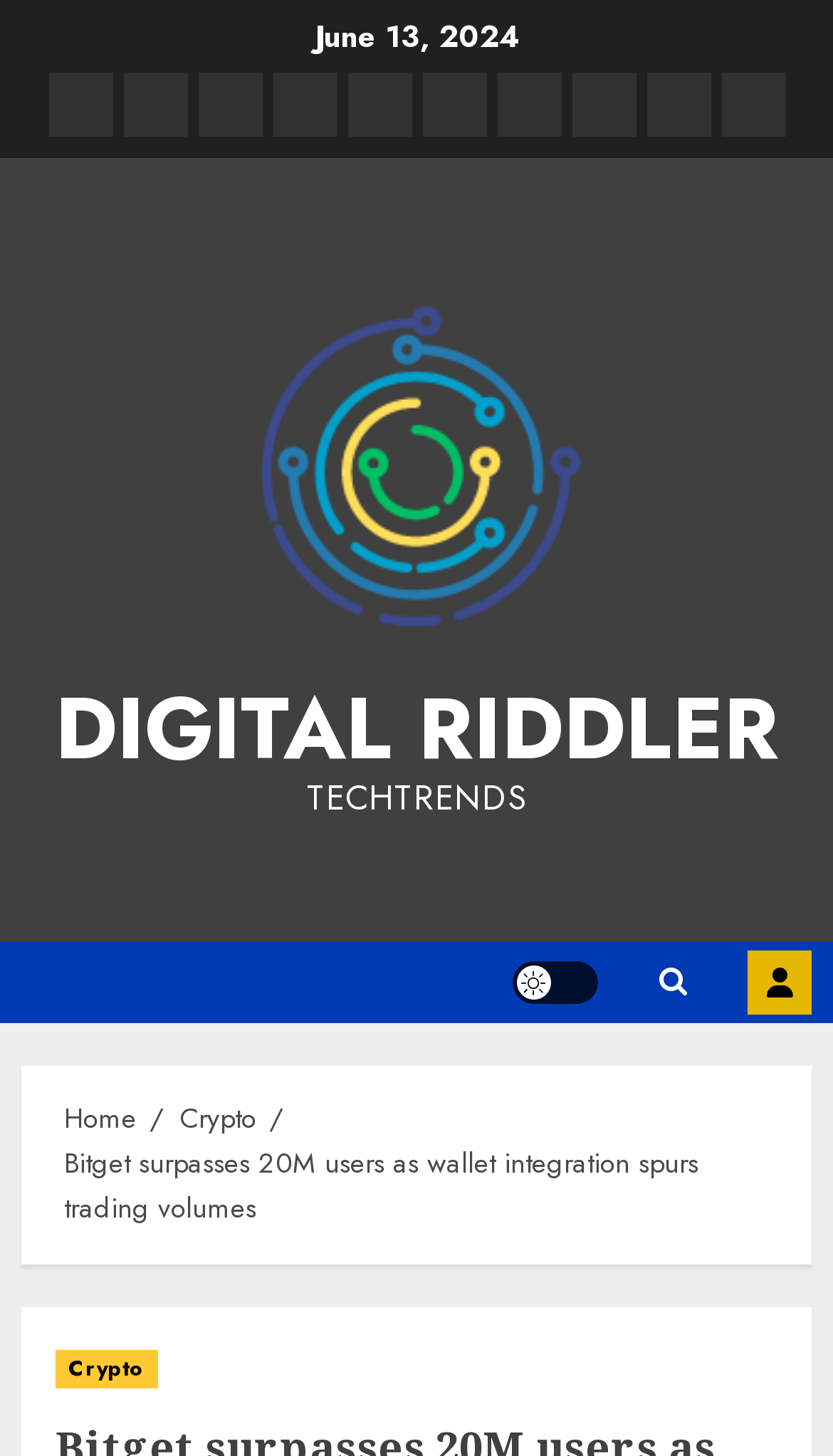Locate the bounding box coordinates of the item that should be clicked to fulfill the instruction: "go to home page".

[0.058, 0.05, 0.135, 0.094]